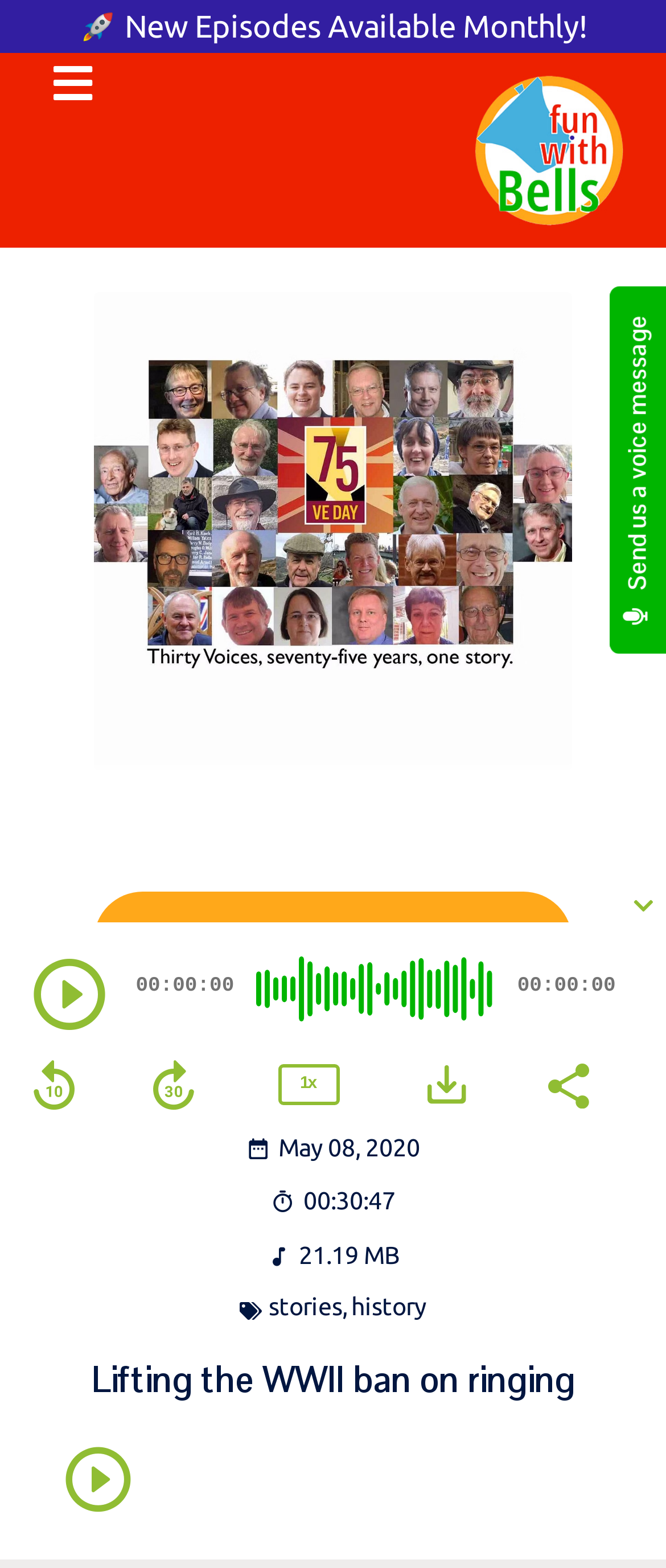What is the podcast's name?
Based on the screenshot, answer the question with a single word or phrase.

Fun with Bells